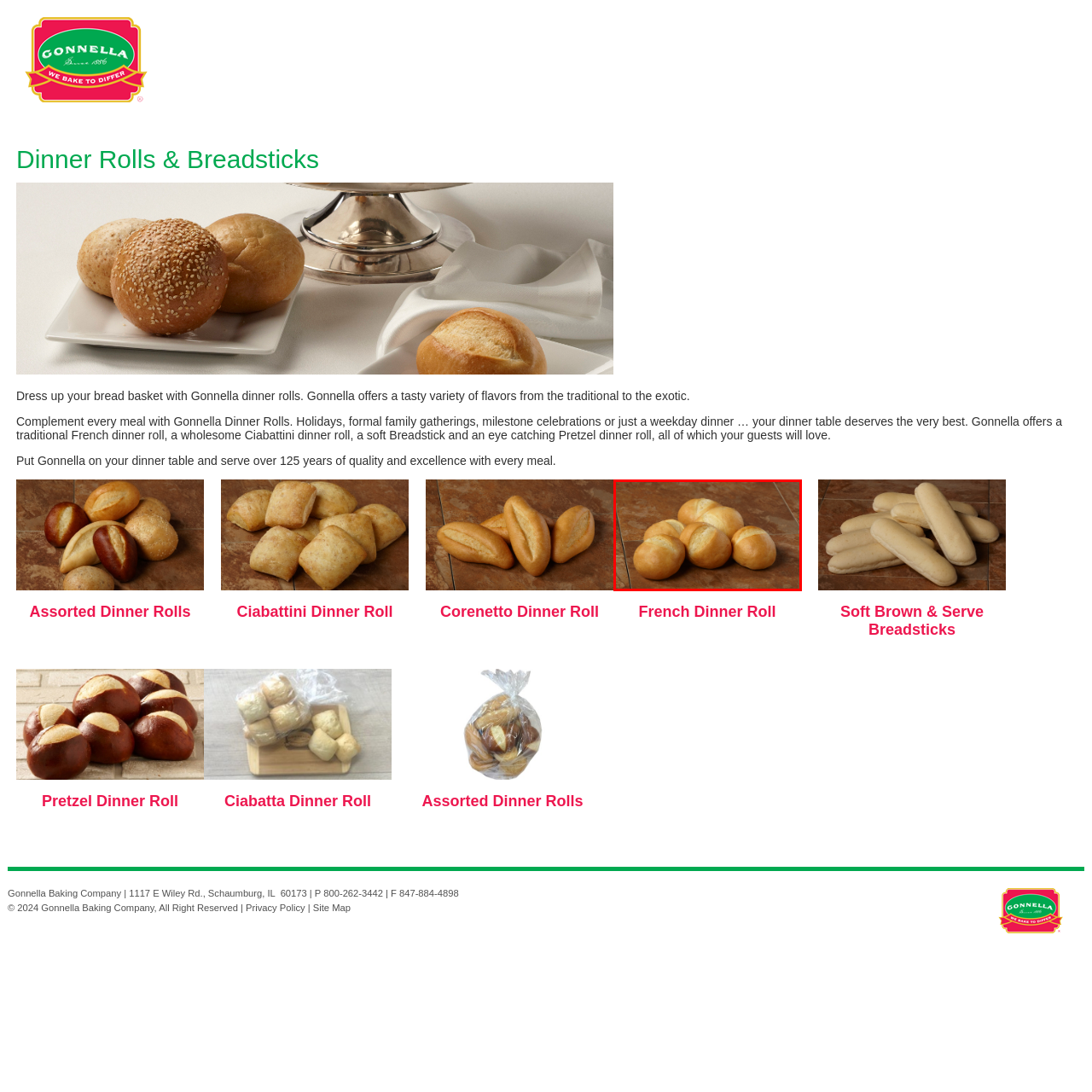Give a detailed account of the visual elements present in the image highlighted by the red border.

The image showcases a delightful arrangement of French dinner rolls, featuring a golden-brown crust that hints at their freshly baked quality. There are six rolls, each with a soft, airy interior that promises a light and fluffy texture. The rolls are placed on a warm-toned surface, enhancing their appetizing appearance and inviting viewers to imagine them as a perfect complement to any meal. These French dinner rolls are crafted by Gonnella Baking Co, renowned for their quality and variety, making them ideal for festive occasions, family gatherings, or everyday dining.